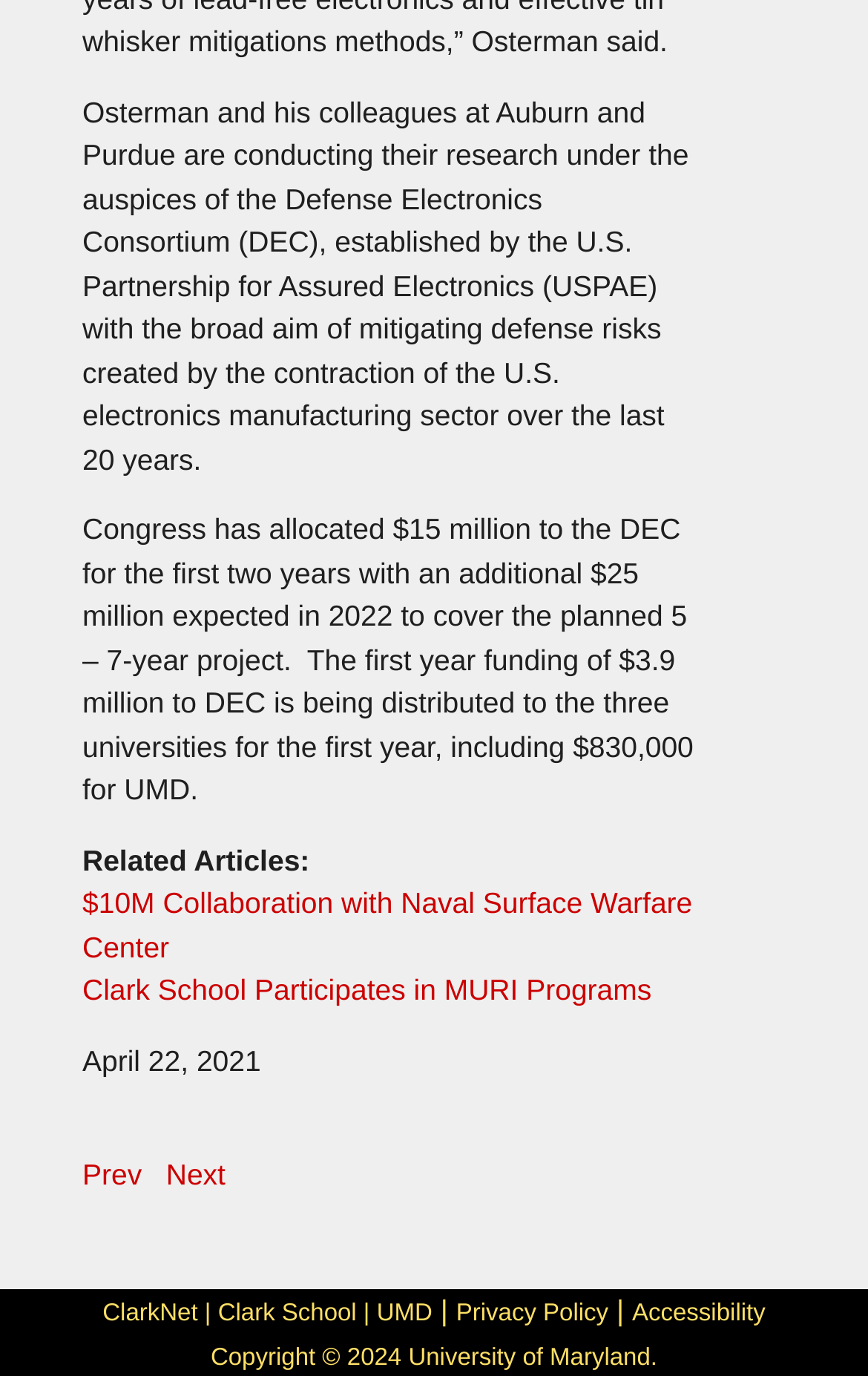Using the information in the image, could you please answer the following question in detail:
What is the funding amount for the first year?

The funding amount for the first year can be found in the second paragraph of the article, which states 'The first year funding of $3.9 million to DEC is being distributed to the three universities for the first year, including $830,000 for UMD.'